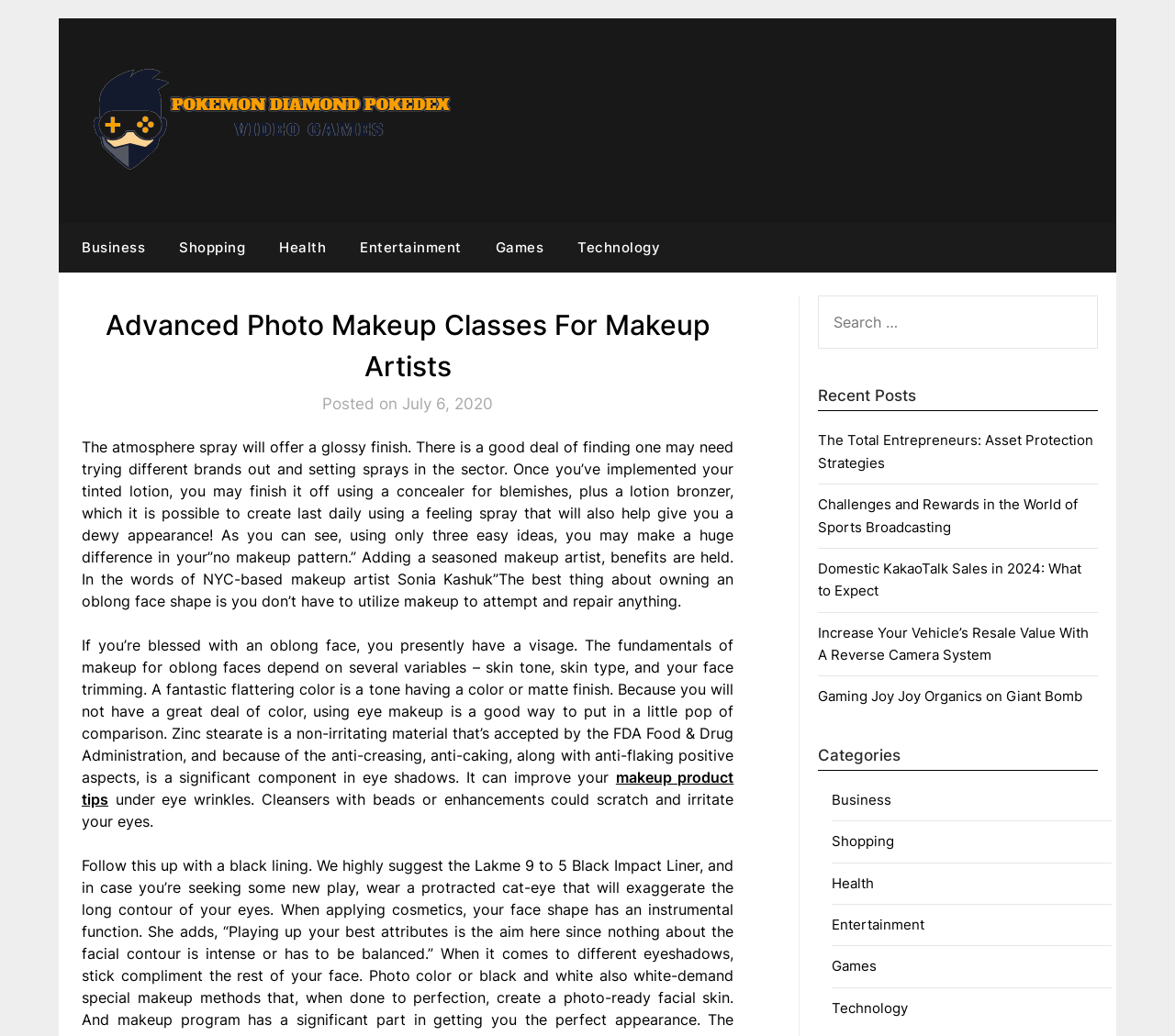Answer the question in a single word or phrase:
What is the category of the post 'The Total Entrepreneurs: Asset Protection Strategies'?

Business